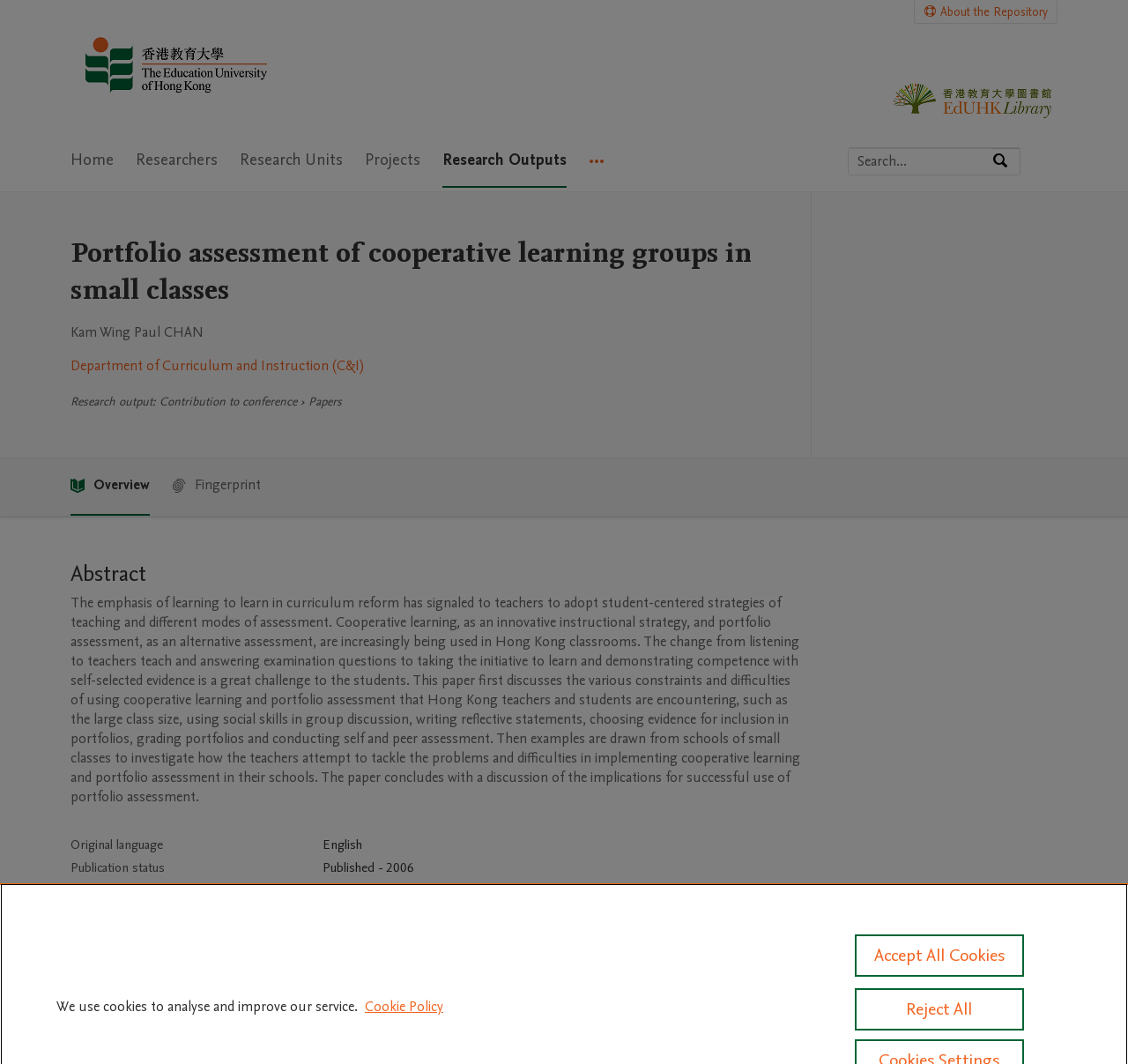Please identify the bounding box coordinates of the element I need to click to follow this instruction: "Browse papers".

[0.273, 0.369, 0.303, 0.385]